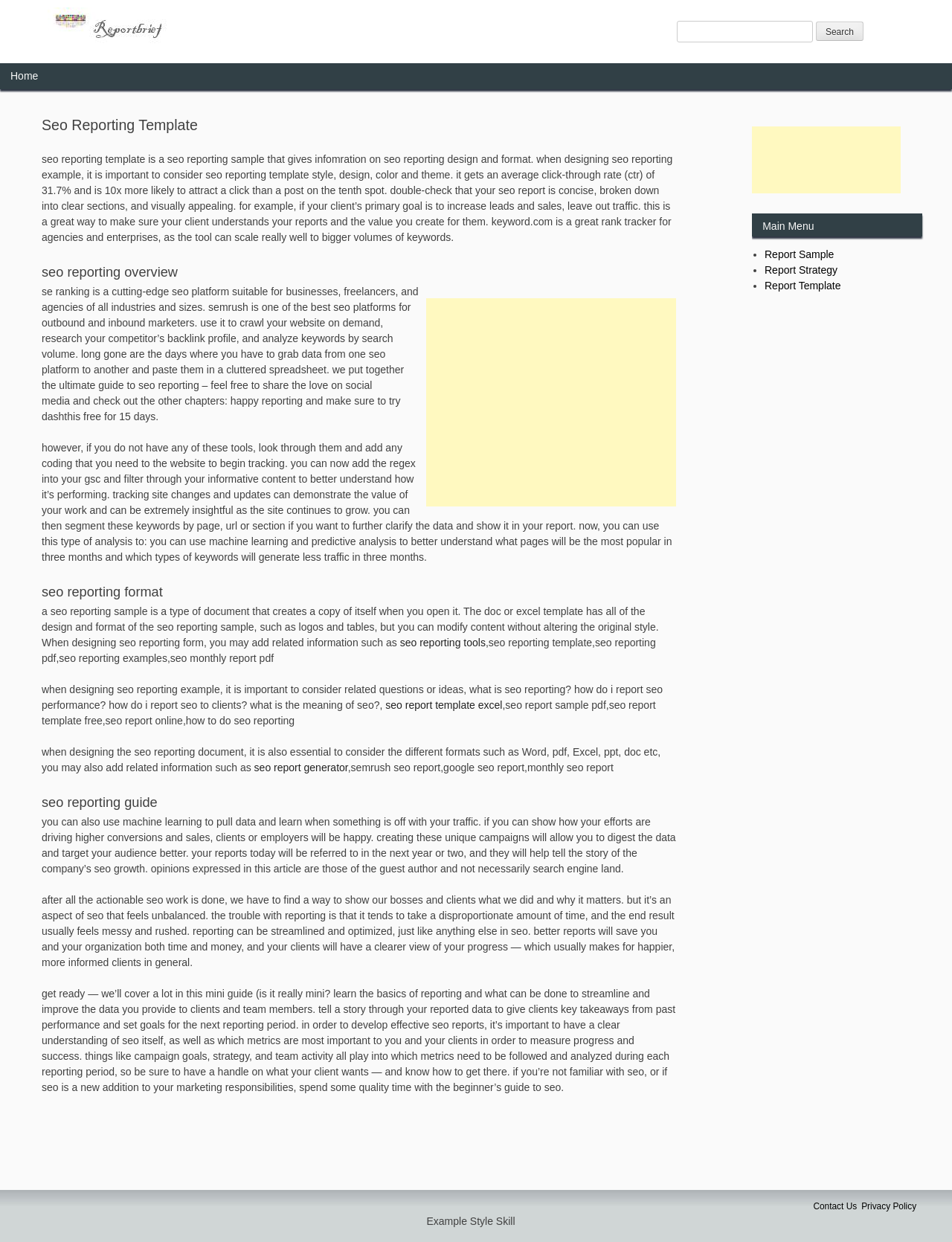Generate the text content of the main headline of the webpage.

Seo Reporting Template